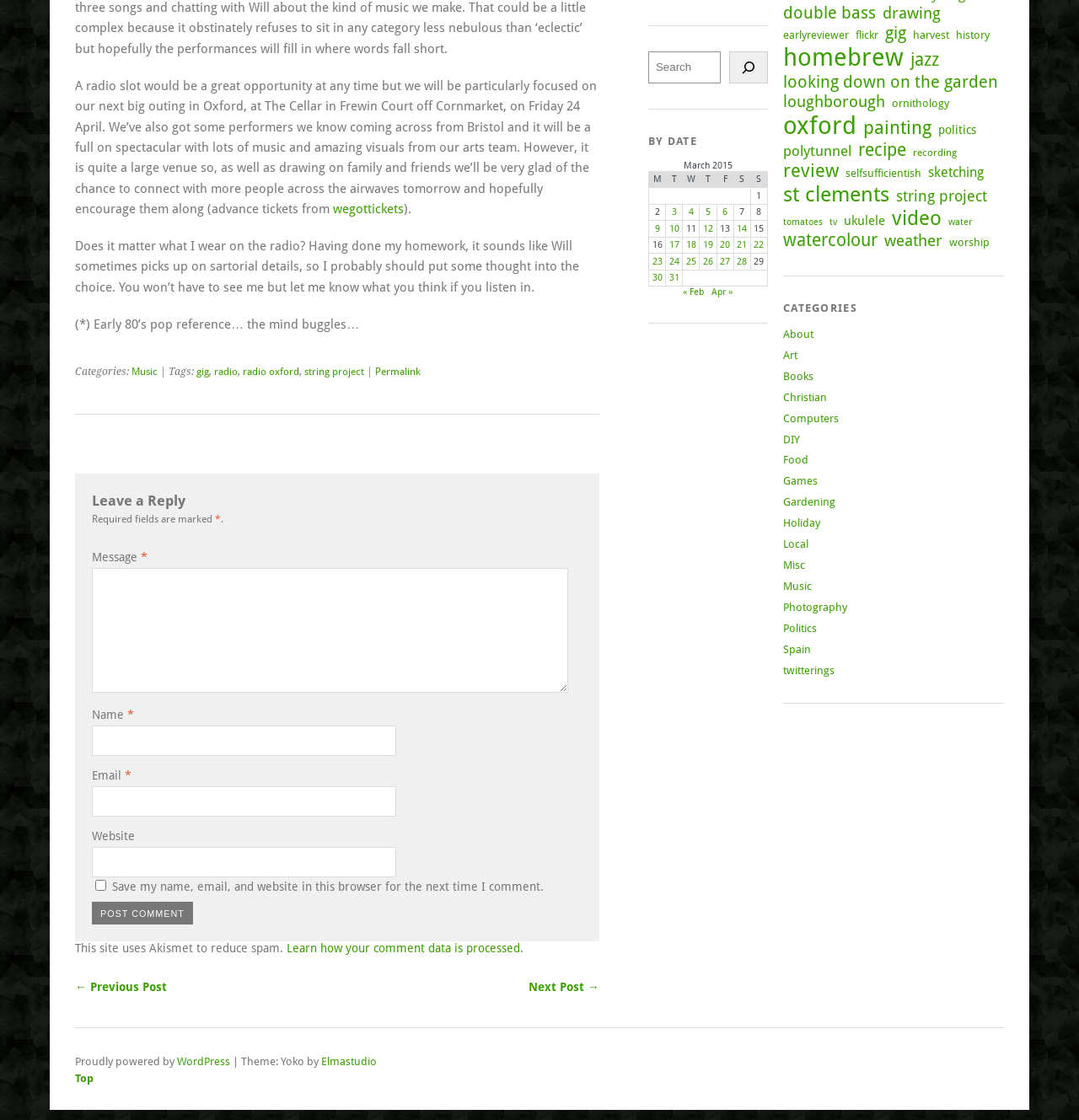From the element description Terms of Use, predict the bounding box coordinates of the UI element. The coordinates must be specified in the format (top-left x, top-left y, bottom-right x, bottom-right y) and should be within the 0 to 1 range.

None